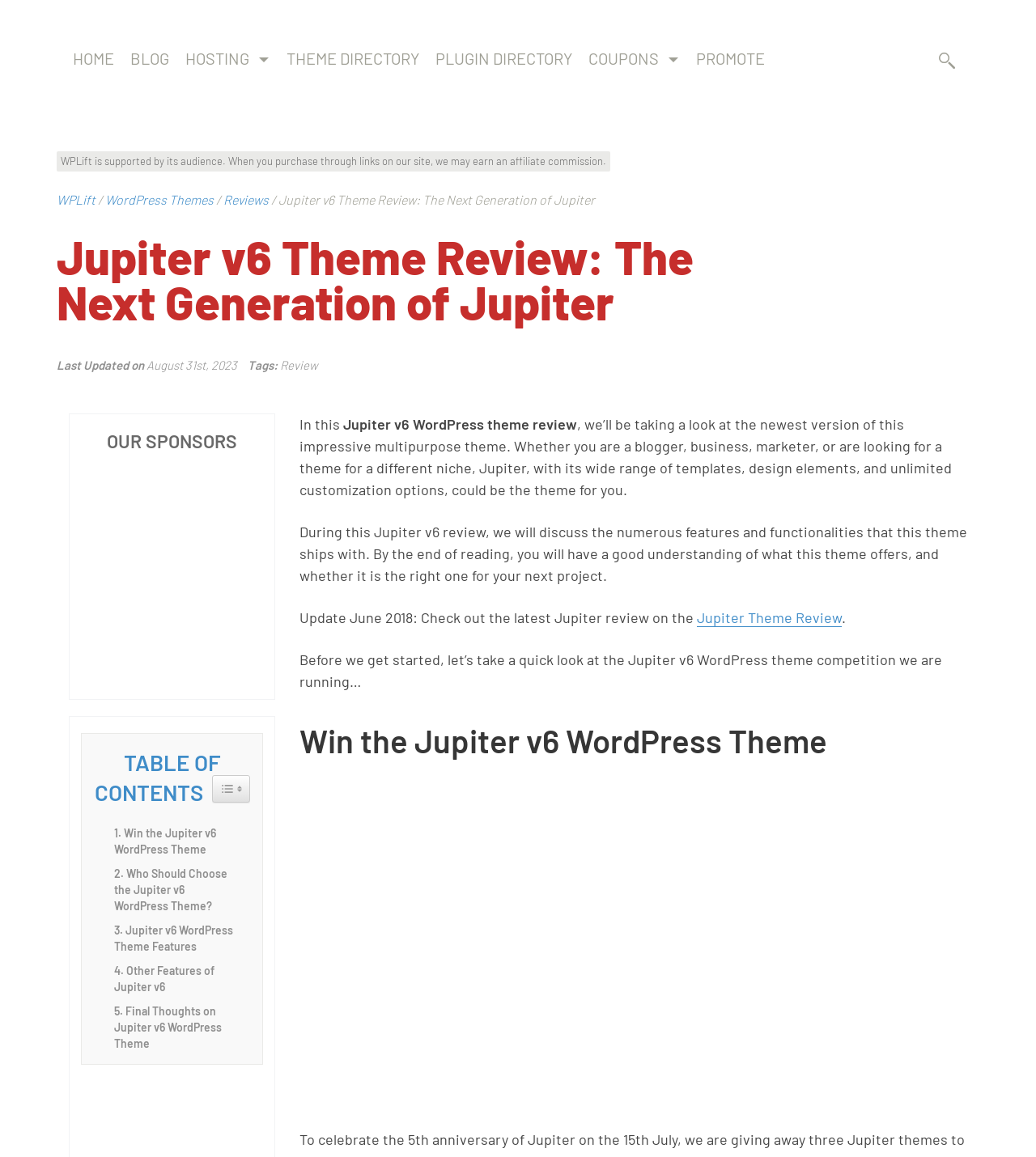What is the date of the last update?
Refer to the image and provide a detailed answer to the question.

The date of the last update can be found in the static text 'Last Updated on August 31st, 2023'.